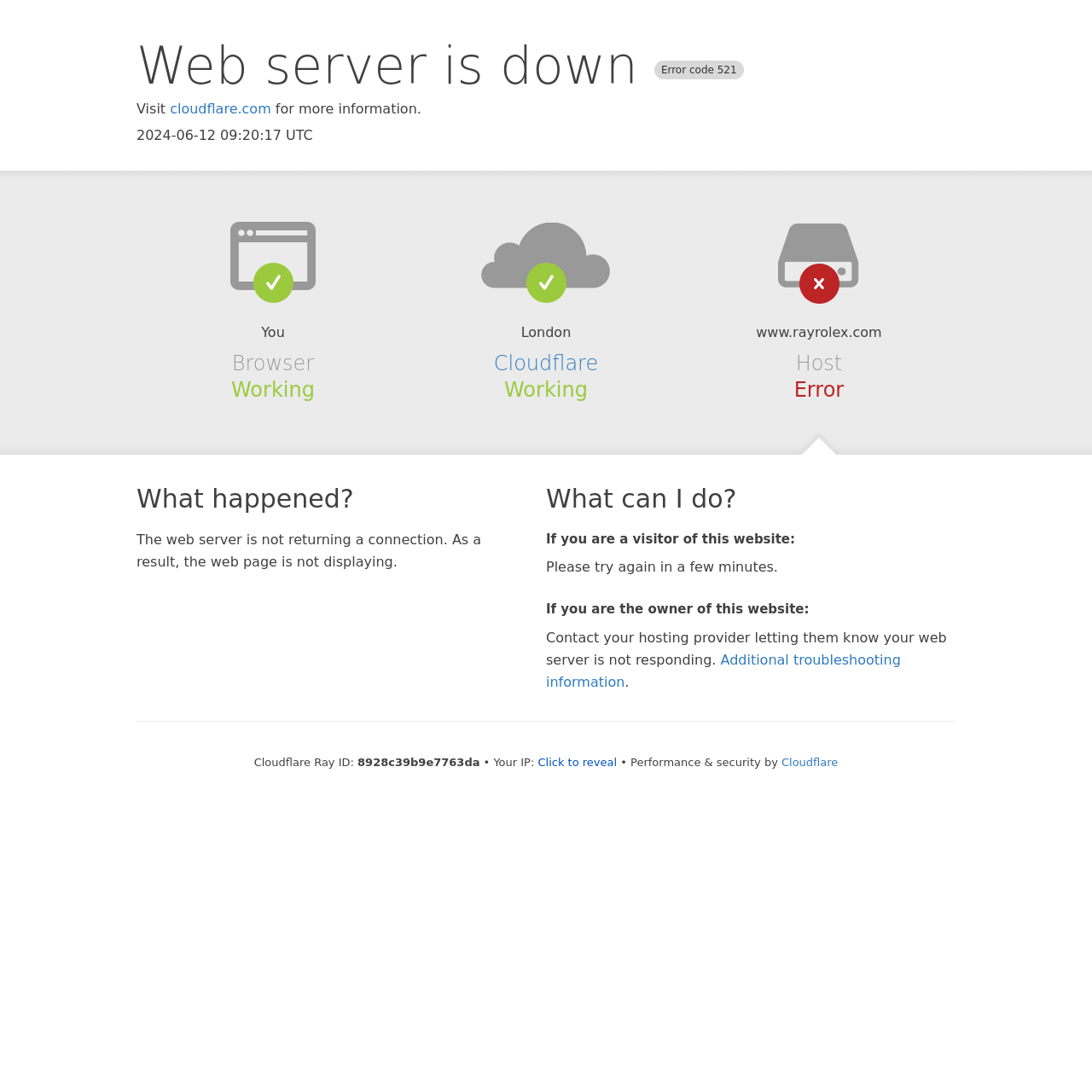What should the owner of the website do?
Please use the image to provide an in-depth answer to the question.

According to the webpage, if the owner of the website is experiencing this issue, they should contact their hosting provider and let them know that their web server is not responding.